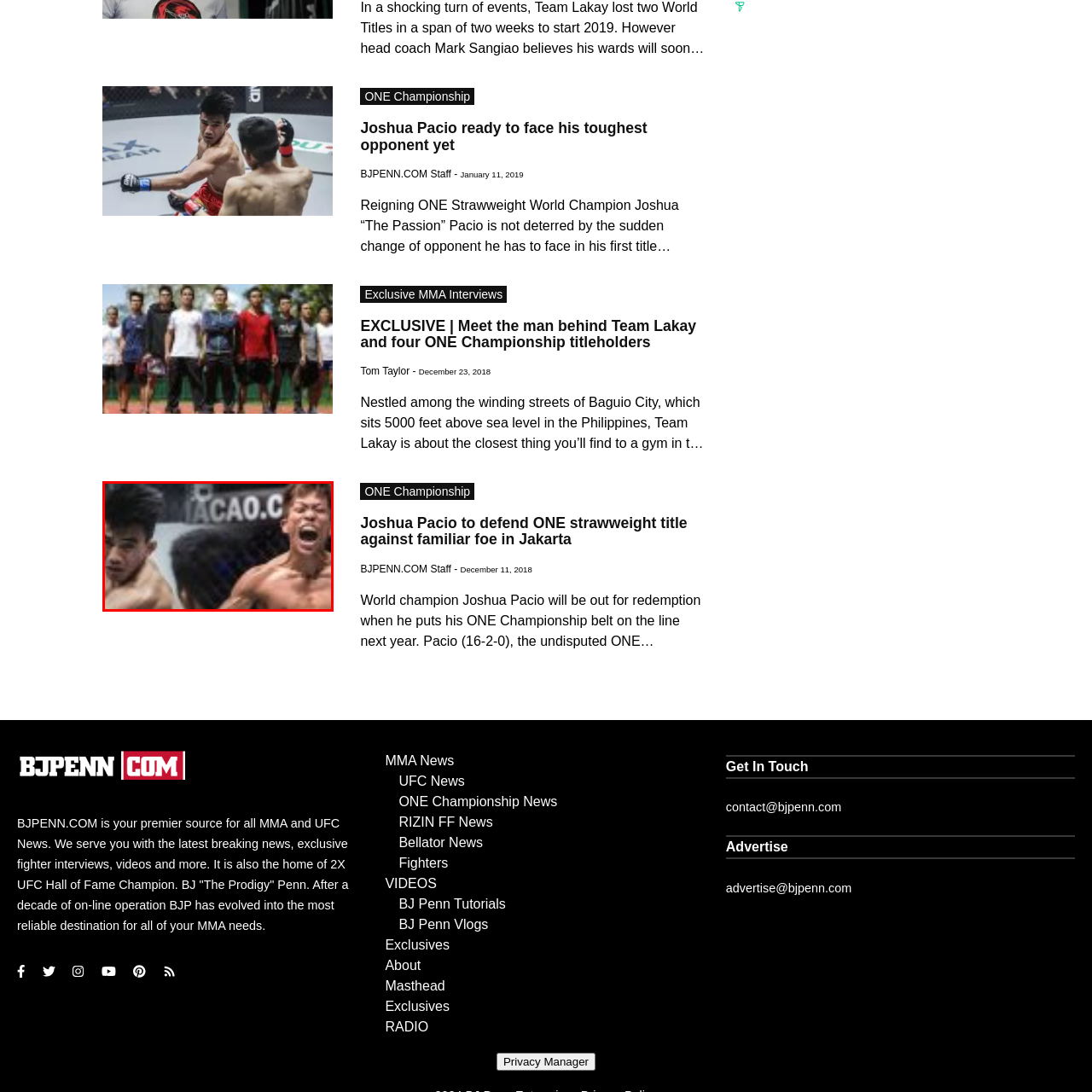Write a detailed description of the image enclosed in the red-bordered box.

The image captures a dynamic moment from a fierce MMA match, featuring two fighters in the heat of competition. On the left, one athlete appears to be delivering a precise strike or defensive maneuver, his focused expression highlighting the intensity of the moment. To the right, his opponent is depicted mid-action, visibly energized and possibly celebrating a successful maneuver. This image showcases the raw emotion and athleticism inherent in Mixed Martial Arts, reflecting the high stakes often present during championship bouts, particularly in the context of Joshua Pacio's upcoming title defense against Hayato Suzuki at ONE: Eternal Glory. The atmosphere is charged with anticipation, embodying the fierce rivalry and dedication required in the sport.